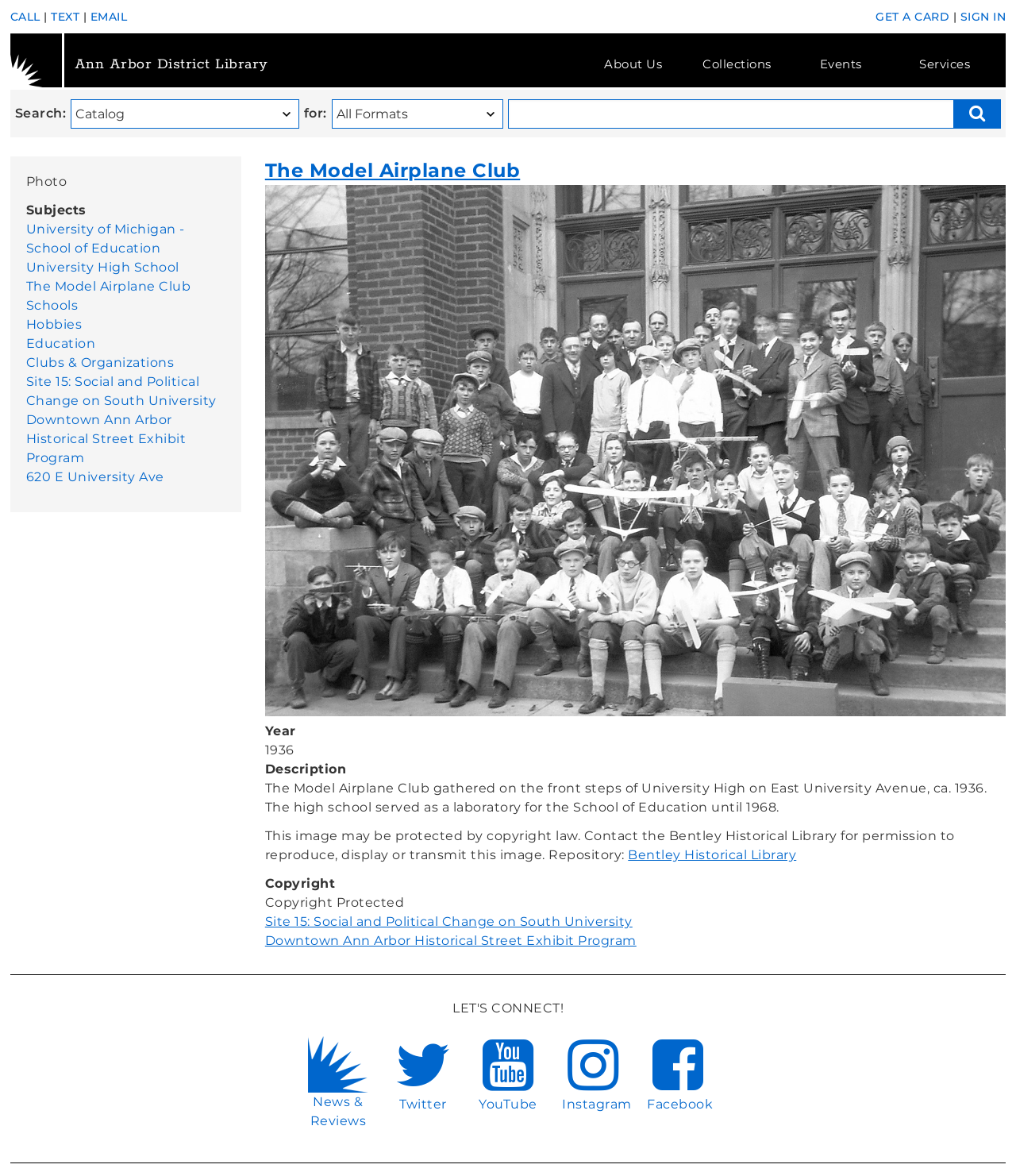Based on the image, please elaborate on the answer to the following question:
What is the repository of the image?

The repository of the image can be found in the main content section of the webpage, where it is mentioned as 'Bentley Historical Library' in a link element, which is located near the image.